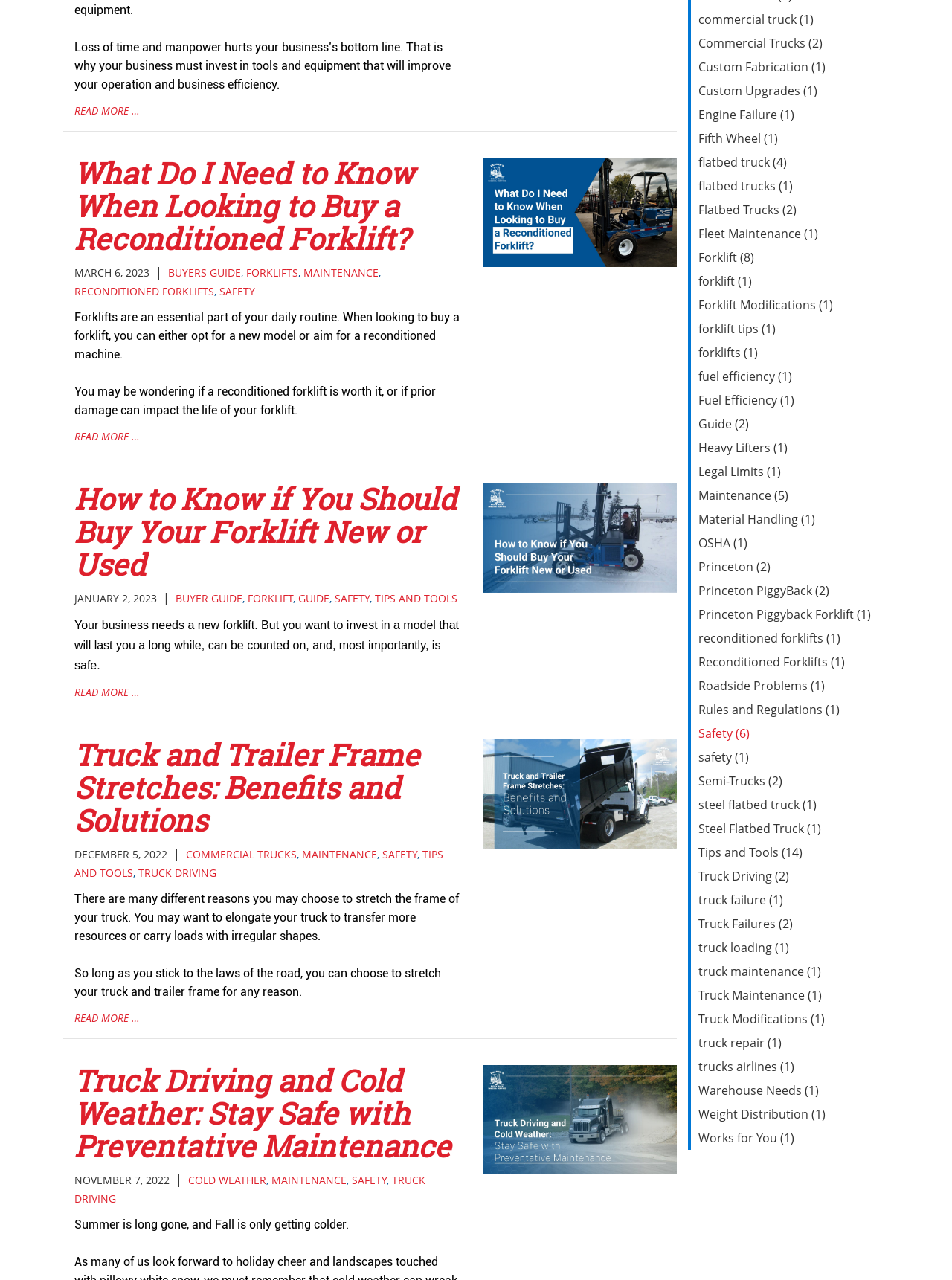Find the UI element described as: "read more …" and predict its bounding box coordinates. Ensure the coordinates are four float numbers between 0 and 1, [left, top, right, bottom].

[0.078, 0.79, 0.147, 0.801]